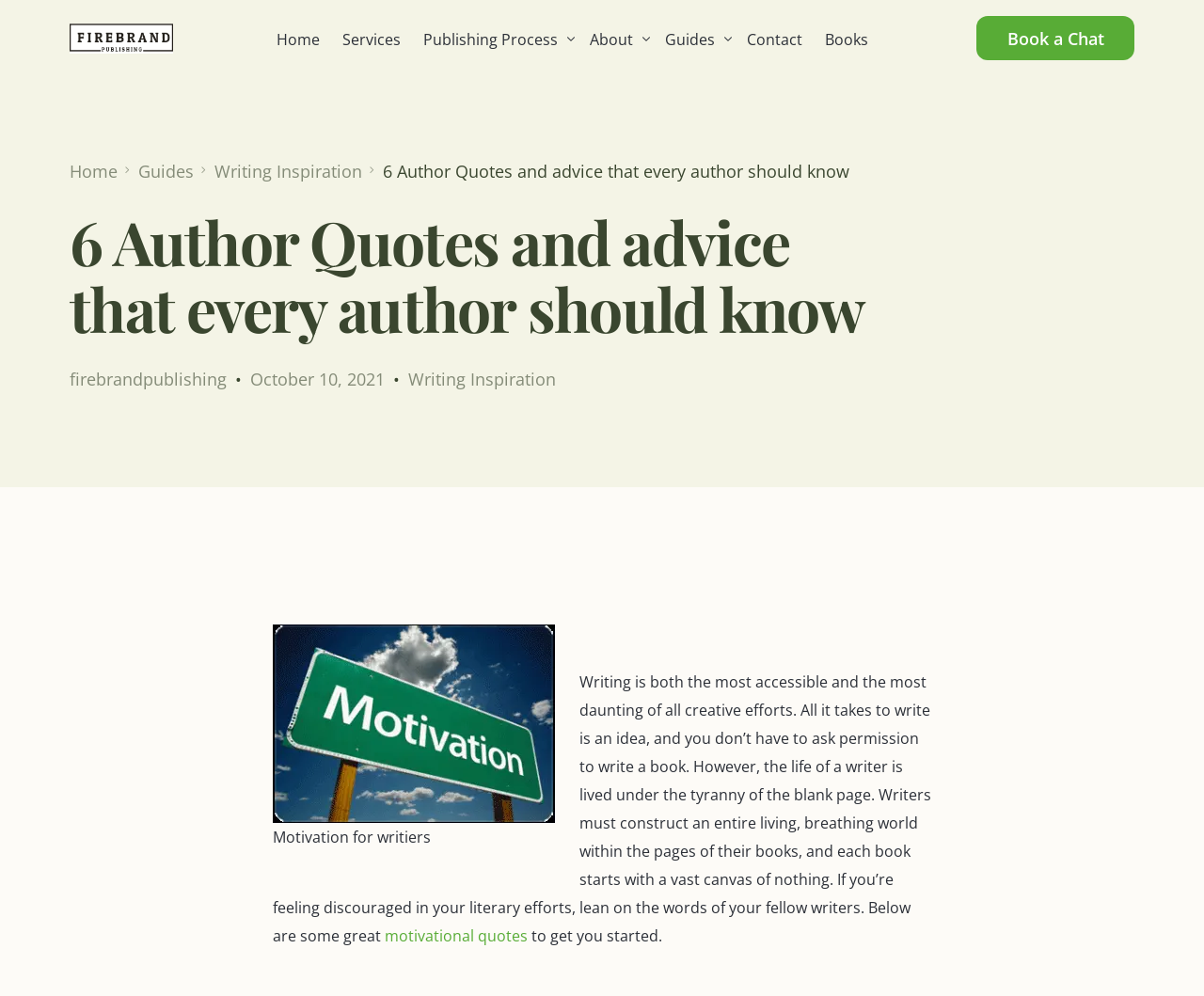How many links are there in the main navigation menu? Based on the screenshot, please respond with a single word or phrase.

7